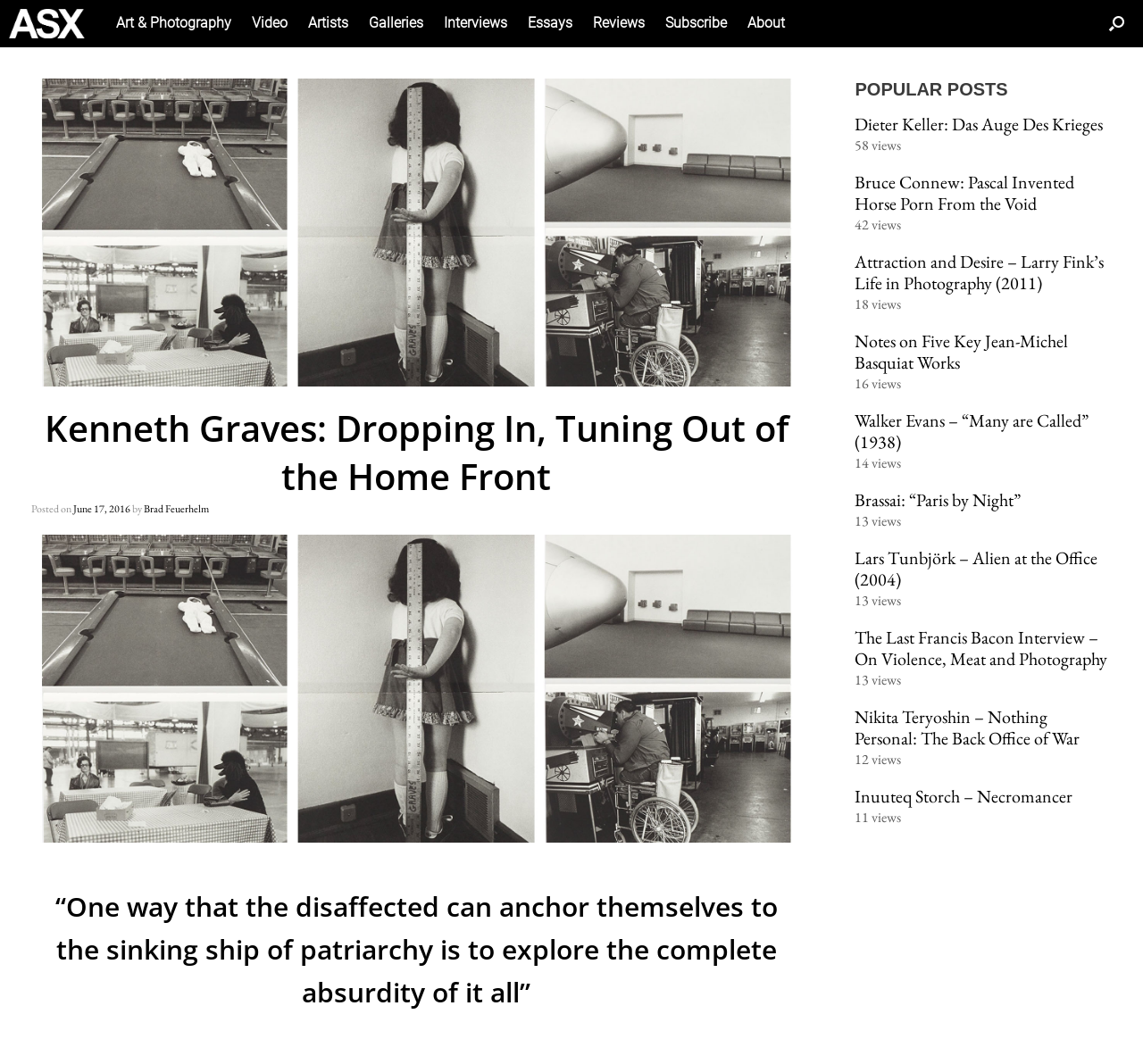What is the text of the webpage's headline?

Kenneth Graves: Dropping In, Tuning Out of the Home Front